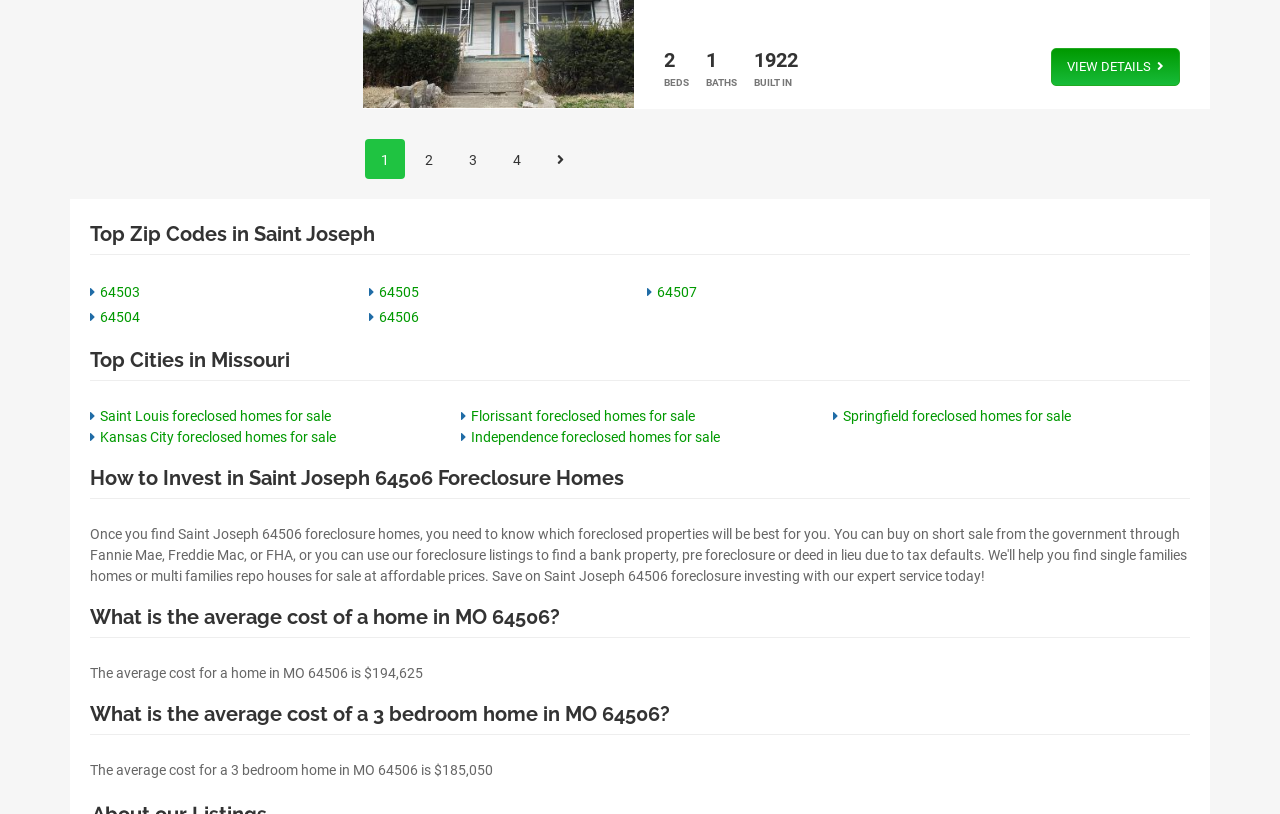What is the year mentioned in the webpage?
Please give a detailed and thorough answer to the question, covering all relevant points.

The year '1922' is mentioned in the webpage, which is likely the year when the homes were built, as it is accompanied by the text 'BUILT IN'.